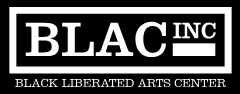Describe the image with as much detail as possible.

The image features the logo of the Black Liberated Arts Center, prominently displaying the abbreviation "BLAC" followed by "INC" in a bold, modern font. Below the abbreviation, the full name "BLACK LIBERATED ARTS CENTER" is presented in a clean, straightforward manner. The logo's design emphasizes the center’s commitment to promoting and preserving African American culture and history, highlighting its role as a not-for-profit organization. This visual representation signifies the center's dedication to educational arts programs and community engagement, particularly in the context of events such as the Charlie Christian legacy celebration. The stark black and white color scheme adds to the logo's visual impact, making it easily recognizable and memorable.